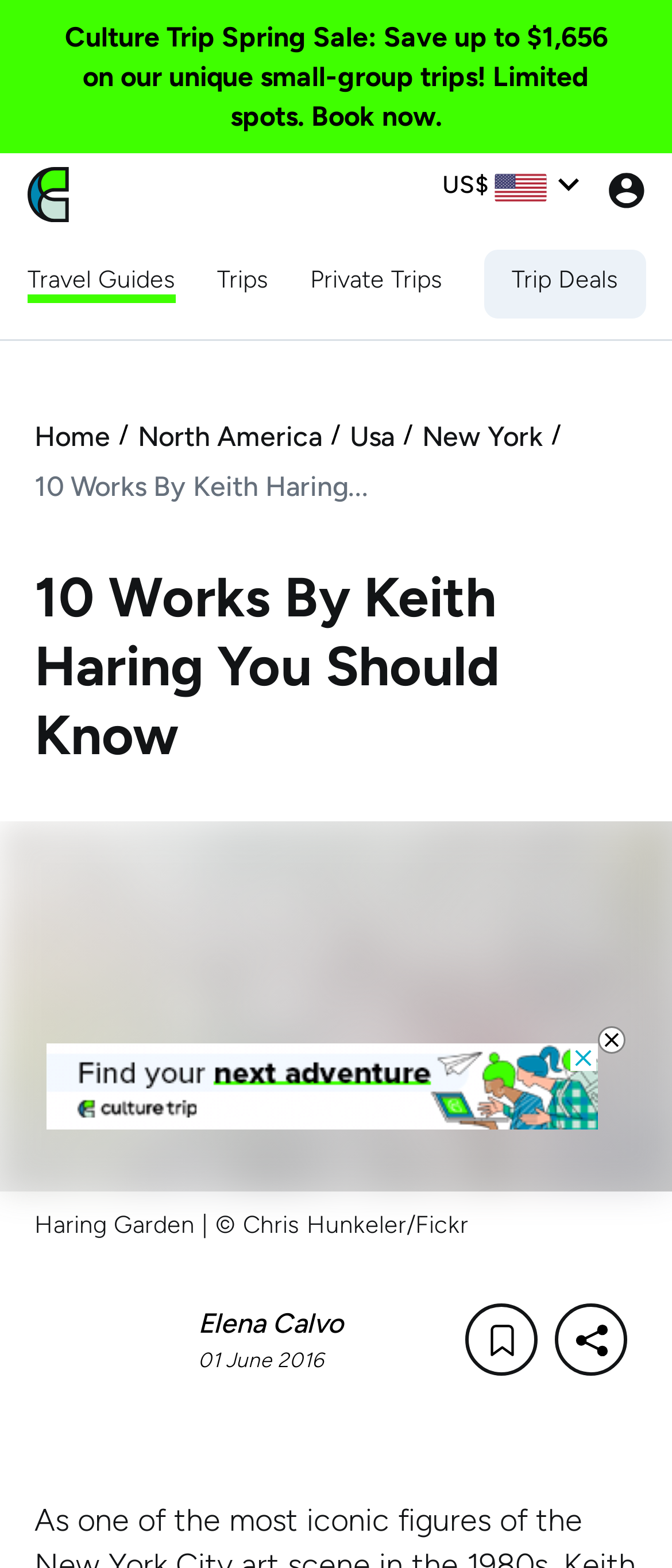Look at the image and give a detailed response to the following question: What is the caption of the image at the top of the webpage?

The image at the top of the webpage has a figcaption element that contains the text 'Haring Garden | © Chris Hunkeler/Fickr', which is the caption of the image.